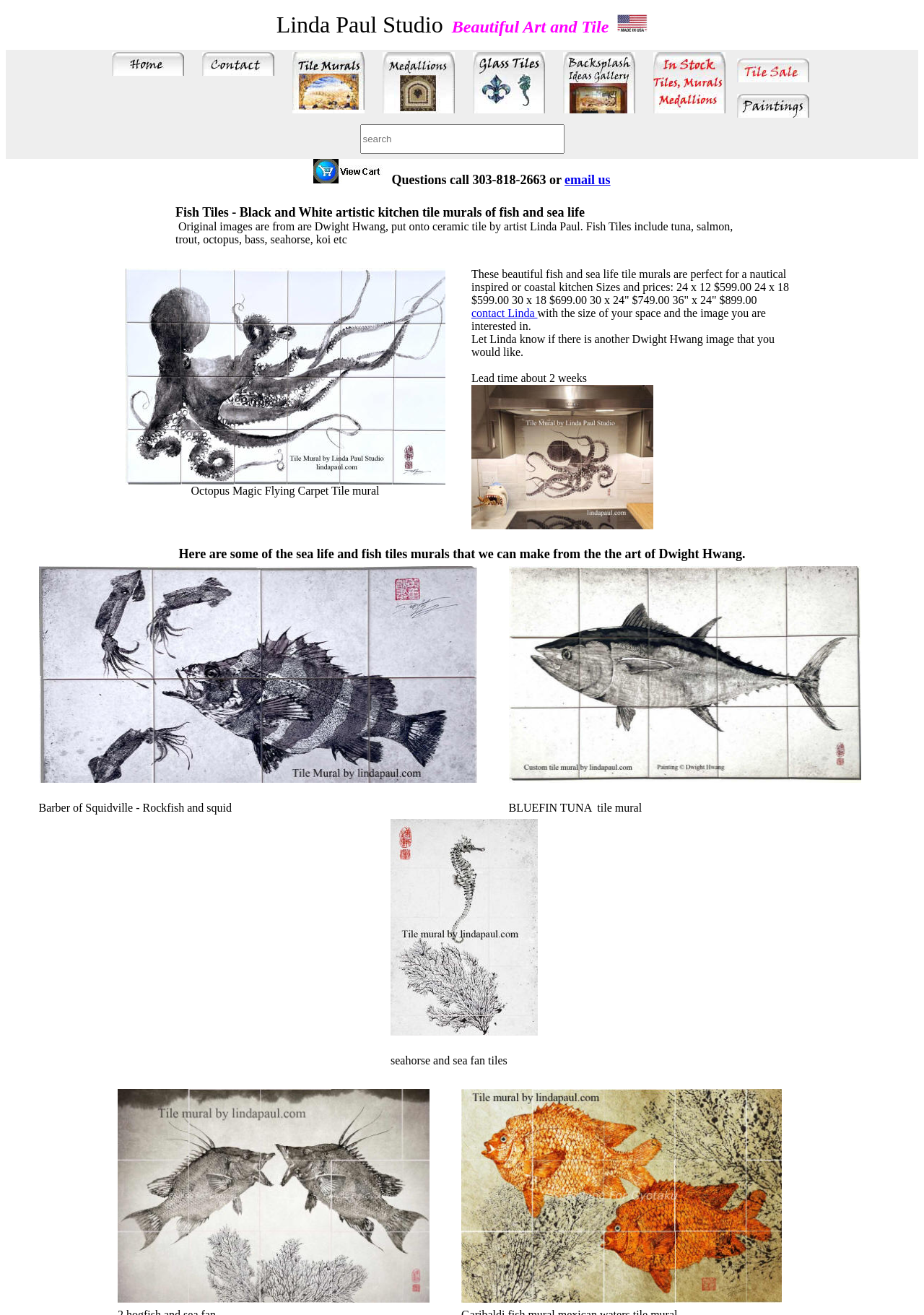Provide a brief response to the question below using a single word or phrase: 
What is the name of the studio that made the tiles?

Linda Paul Studio